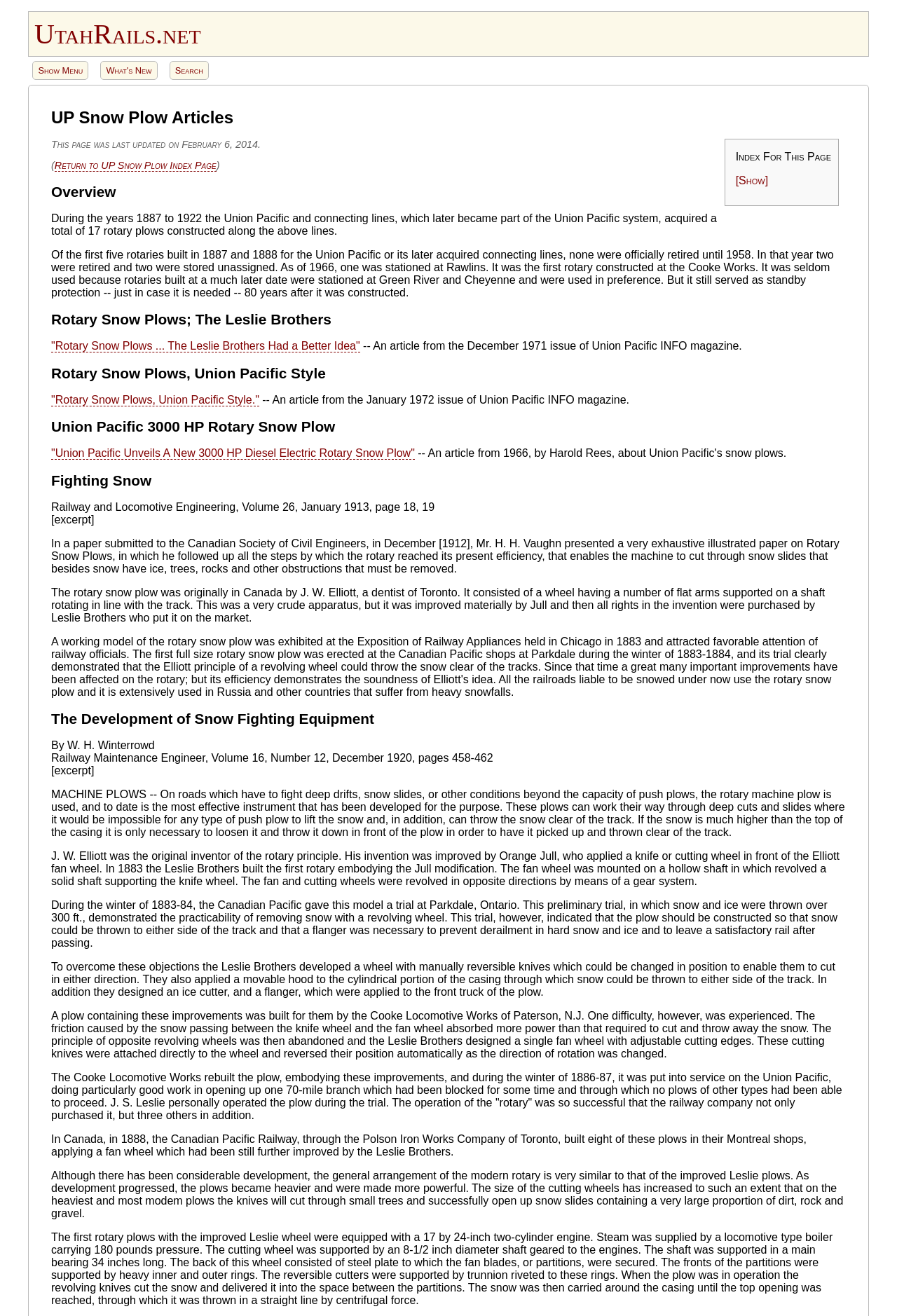Please find the bounding box coordinates of the section that needs to be clicked to achieve this instruction: "Read article 'Rotary Snow Plows... The Leslie Brothers Had a Better Idea'".

[0.057, 0.258, 0.401, 0.268]